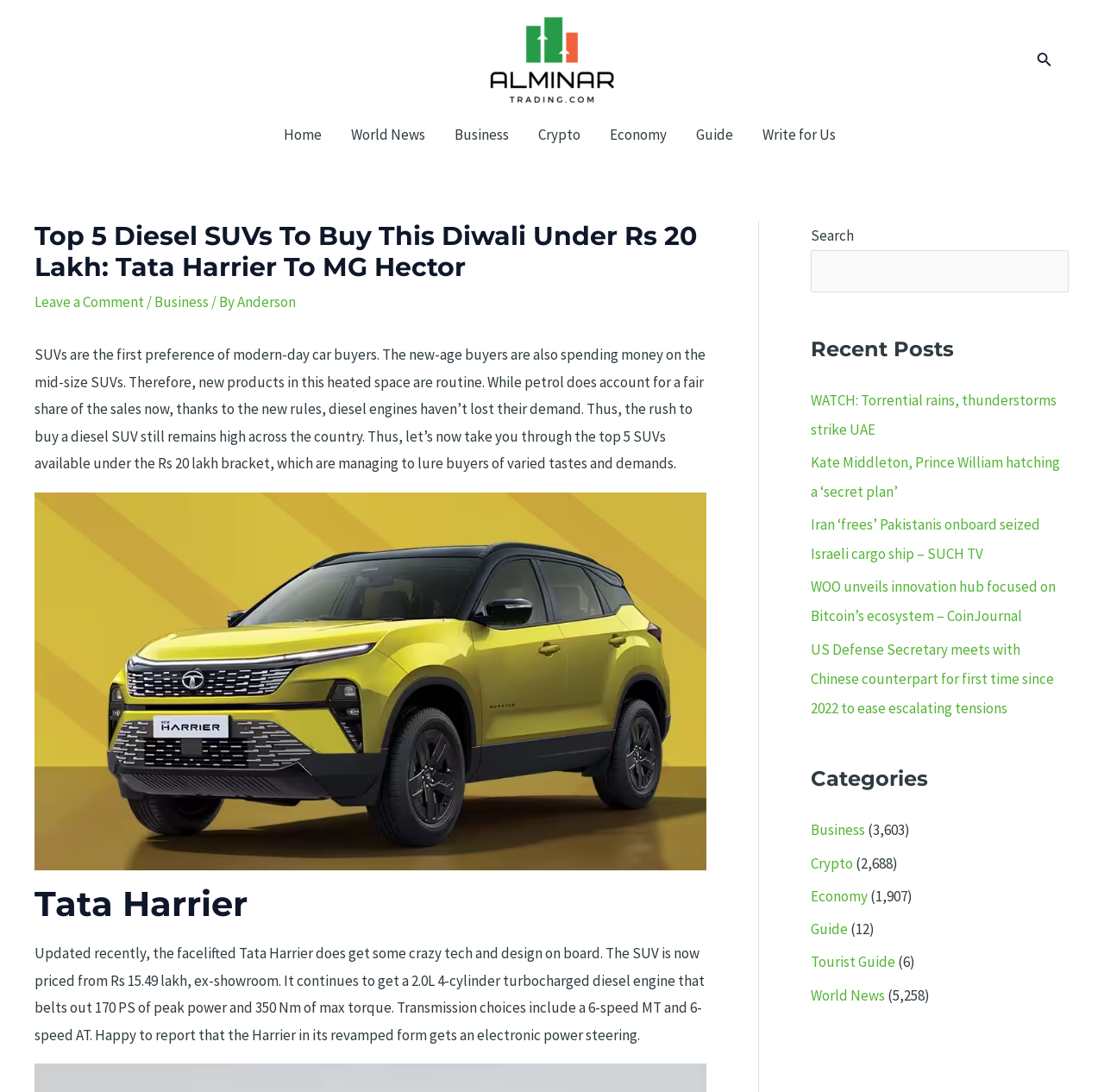How many categories are listed on the webpage?
Give a comprehensive and detailed explanation for the question.

The webpage has a section titled 'Categories' which lists 6 categories: Business, Crypto, Economy, Guide, Tourist Guide, and World News.